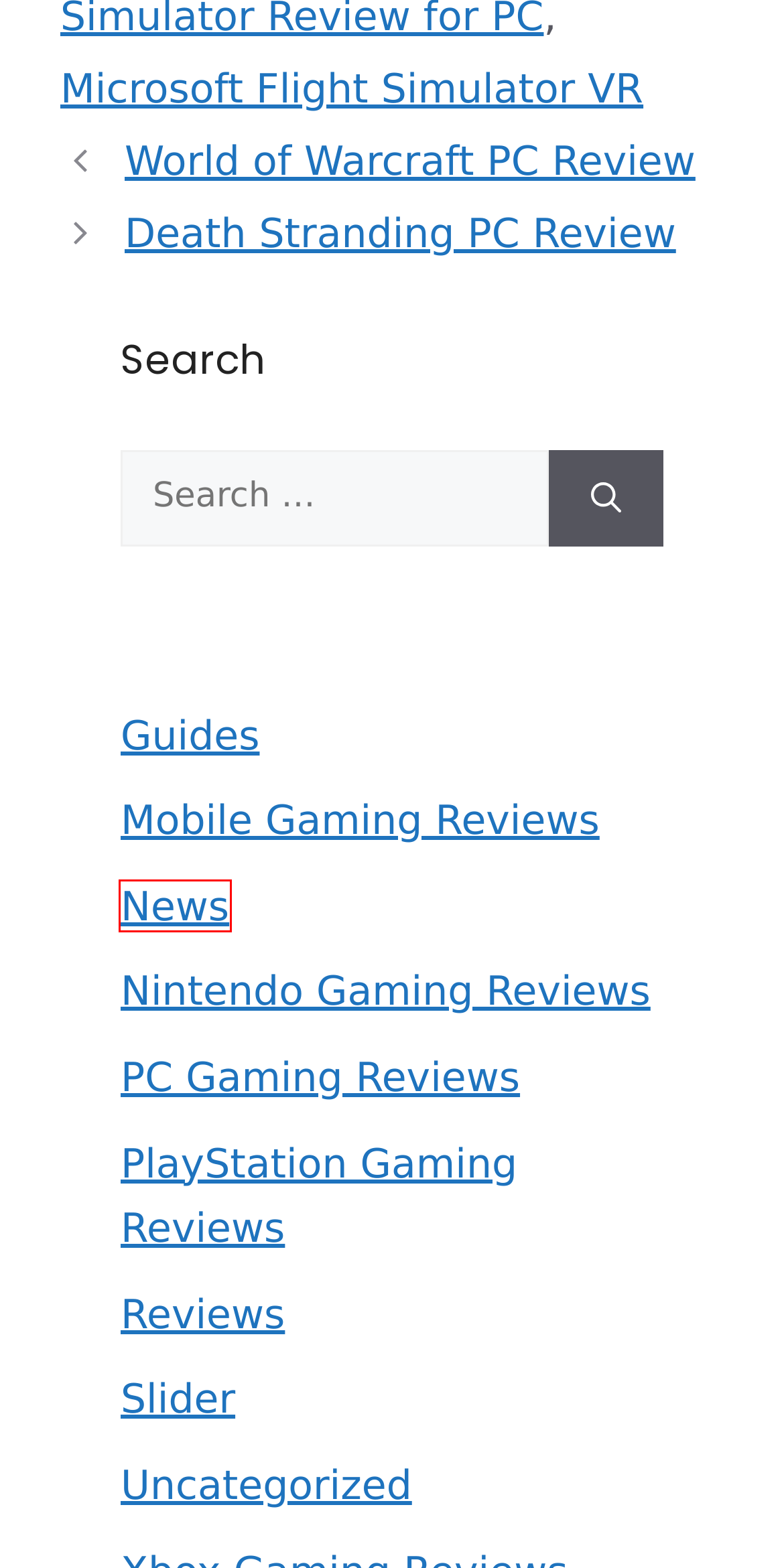Consider the screenshot of a webpage with a red bounding box and select the webpage description that best describes the new page that appears after clicking the element inside the red box. Here are the candidates:
A. World of Warcraft PC Review - Instant Gaming Reviews
B. Uncategorized Archives - Instant Gaming Reviews
C. Nintendo Gaming Reviews Archives - Instant Gaming Reviews
D. News Archives - Instant Gaming Reviews
E. Guides Archives - Instant Gaming Reviews
F. Microsoft Flight Simulator VR Archives - Instant Gaming Reviews
G. Slider Archives - Instant Gaming Reviews
H. PlayStation Gaming Reviews Archives - Instant Gaming Reviews

D